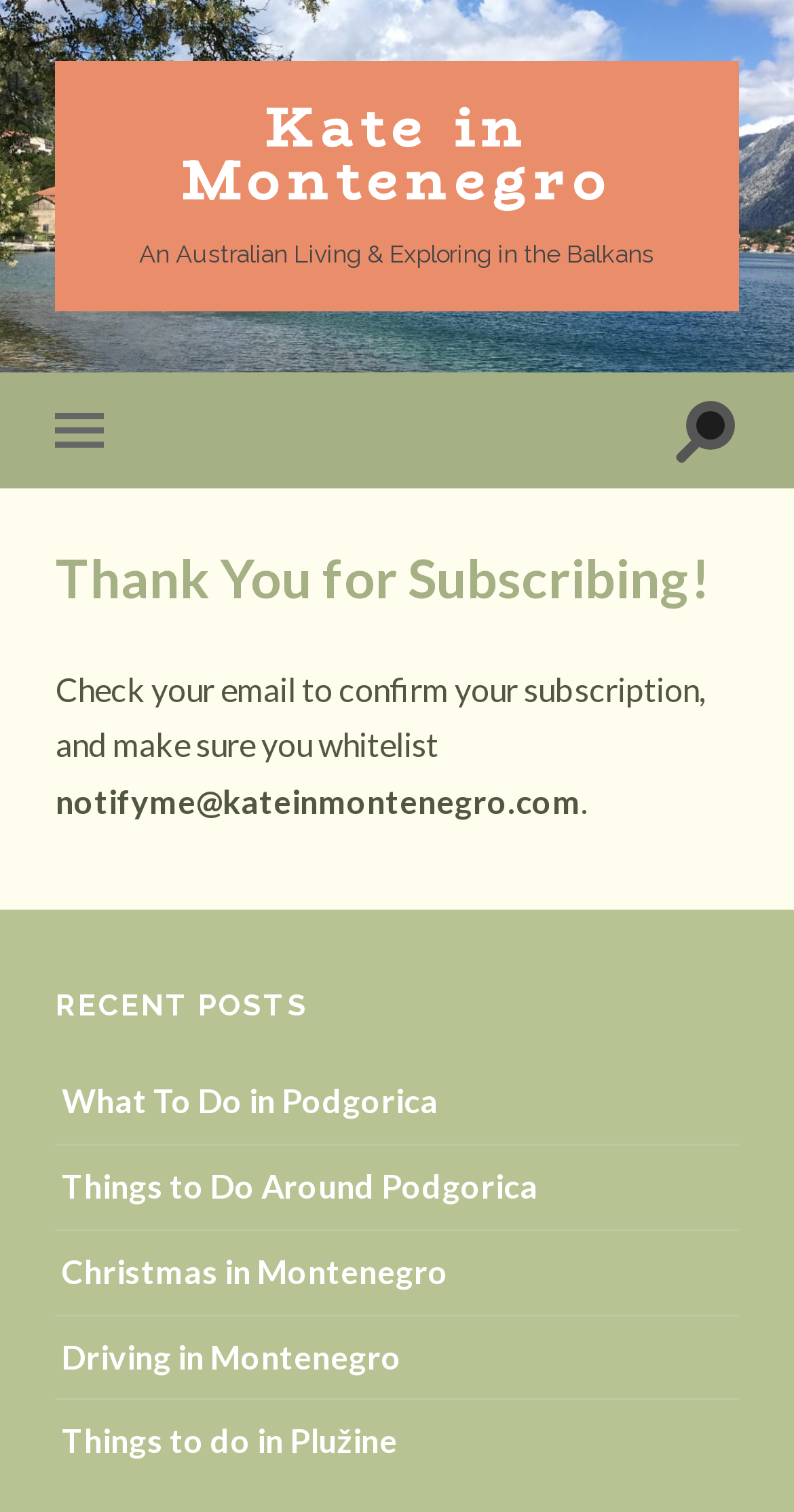Find the bounding box coordinates for the UI element whose description is: "Christmas in Montenegro". The coordinates should be four float numbers between 0 and 1, in the format [left, top, right, bottom].

[0.078, 0.827, 0.565, 0.853]